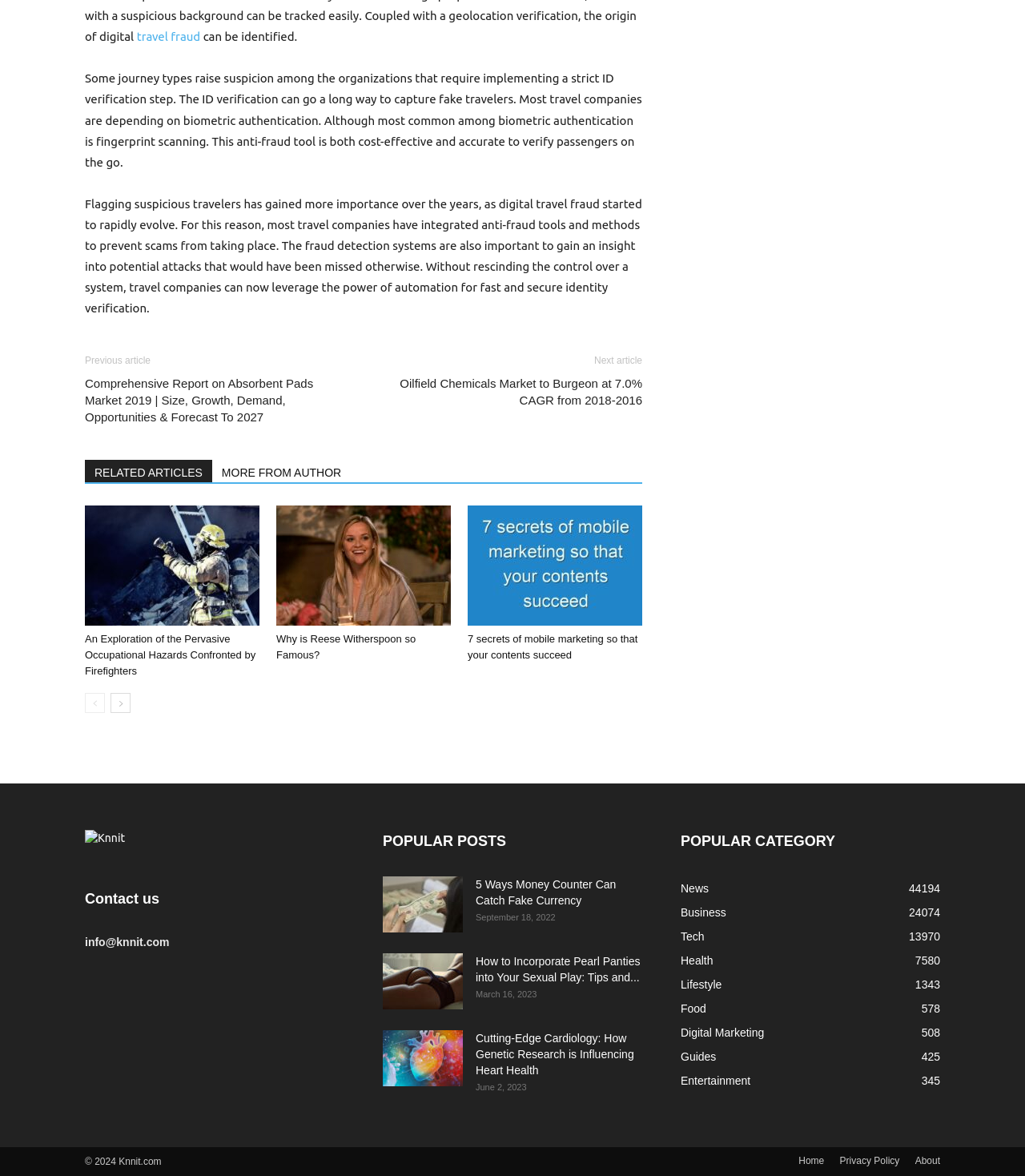Using the description: "travel fraud", identify the bounding box of the corresponding UI element in the screenshot.

[0.133, 0.025, 0.195, 0.037]